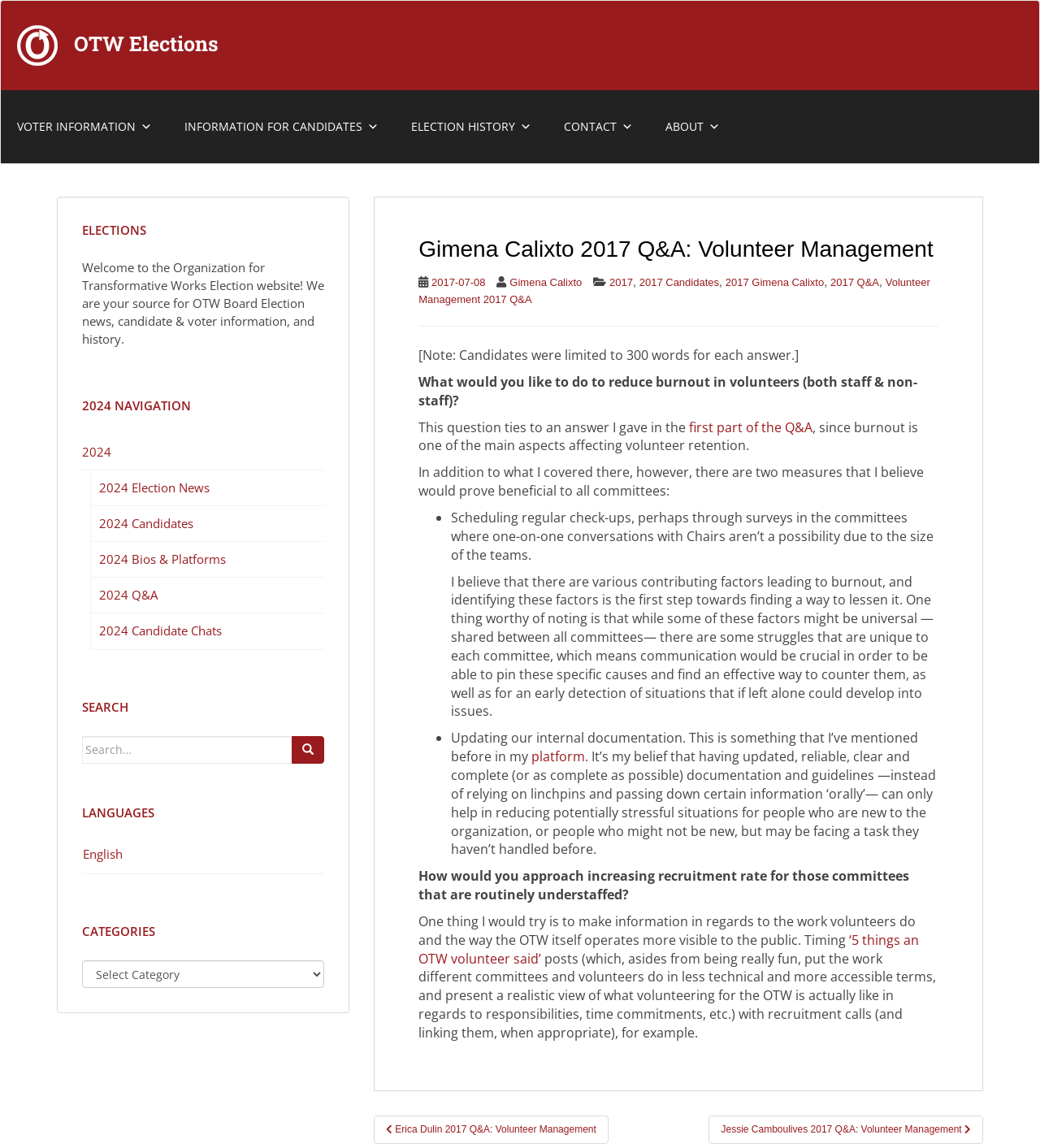Identify the bounding box coordinates of the clickable region to carry out the given instruction: "Click the 'VOTER INFORMATION' link".

[0.001, 0.093, 0.162, 0.128]